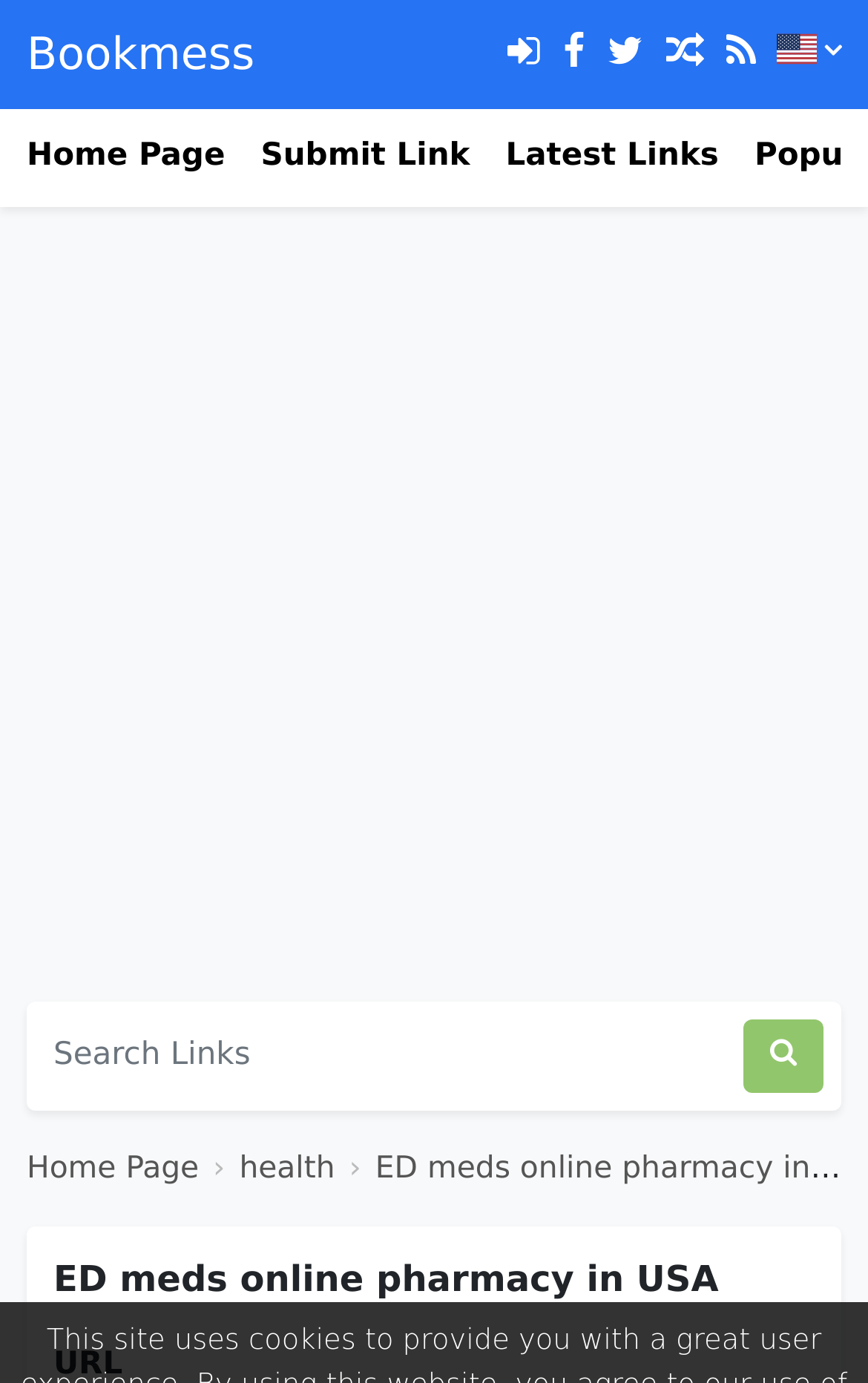What is the function of the button with '' icon?
Please provide a single word or phrase as the answer based on the screenshot.

Search